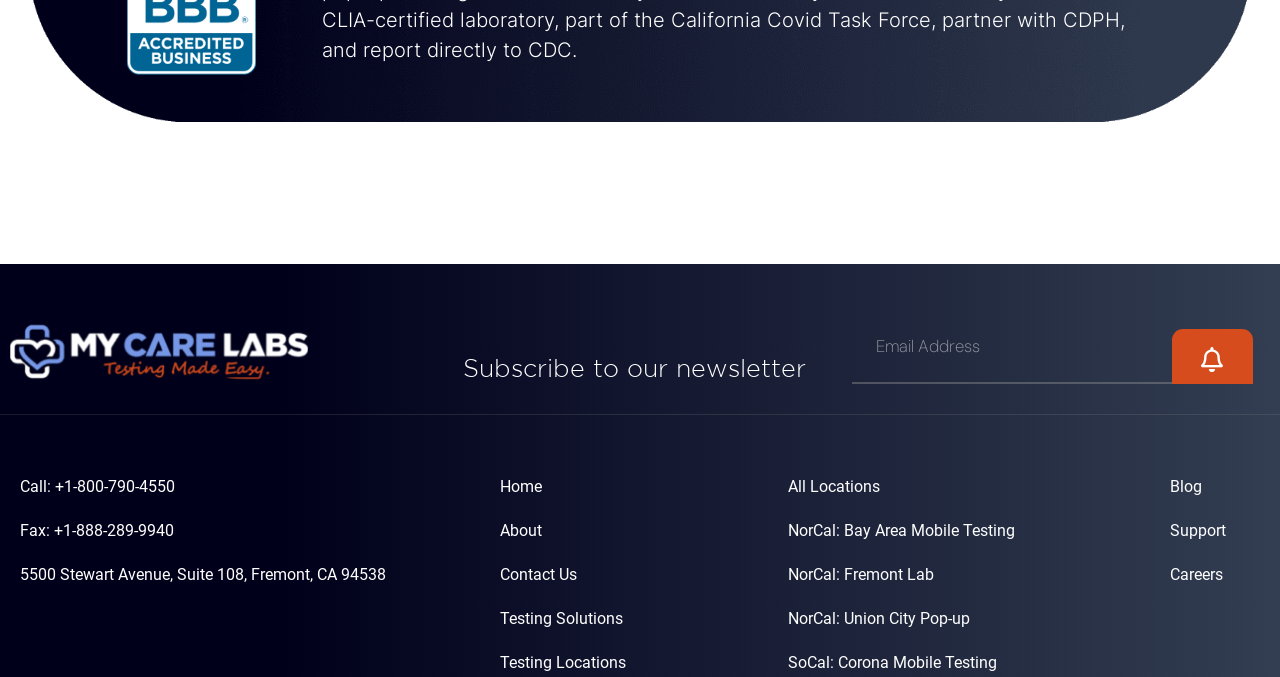Please answer the following question using a single word or phrase: 
What is the phone number for calling?

+1-800-790-4550